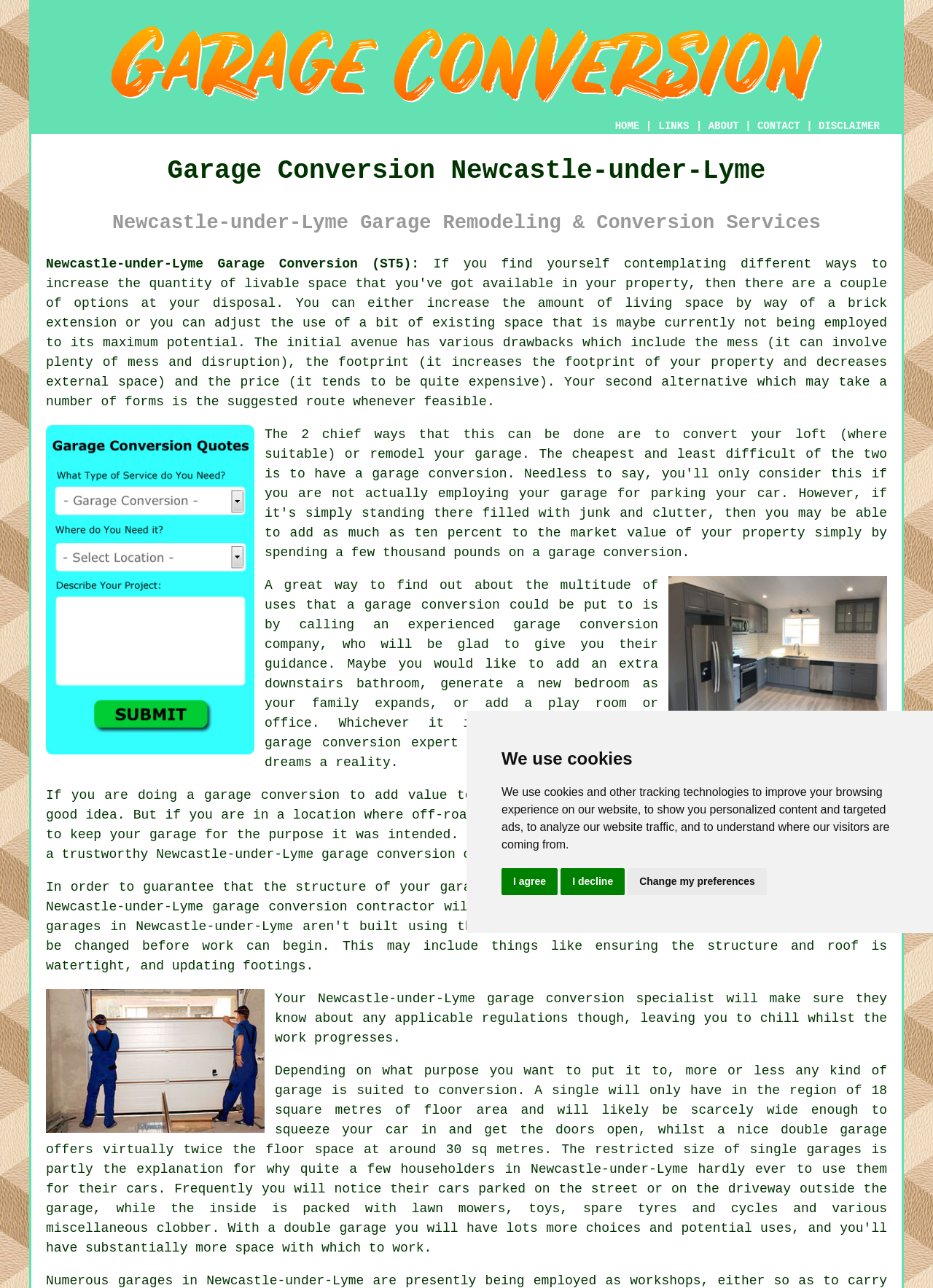What is the main topic of this webpage?
Using the image as a reference, answer with just one word or a short phrase.

Garage Conversion